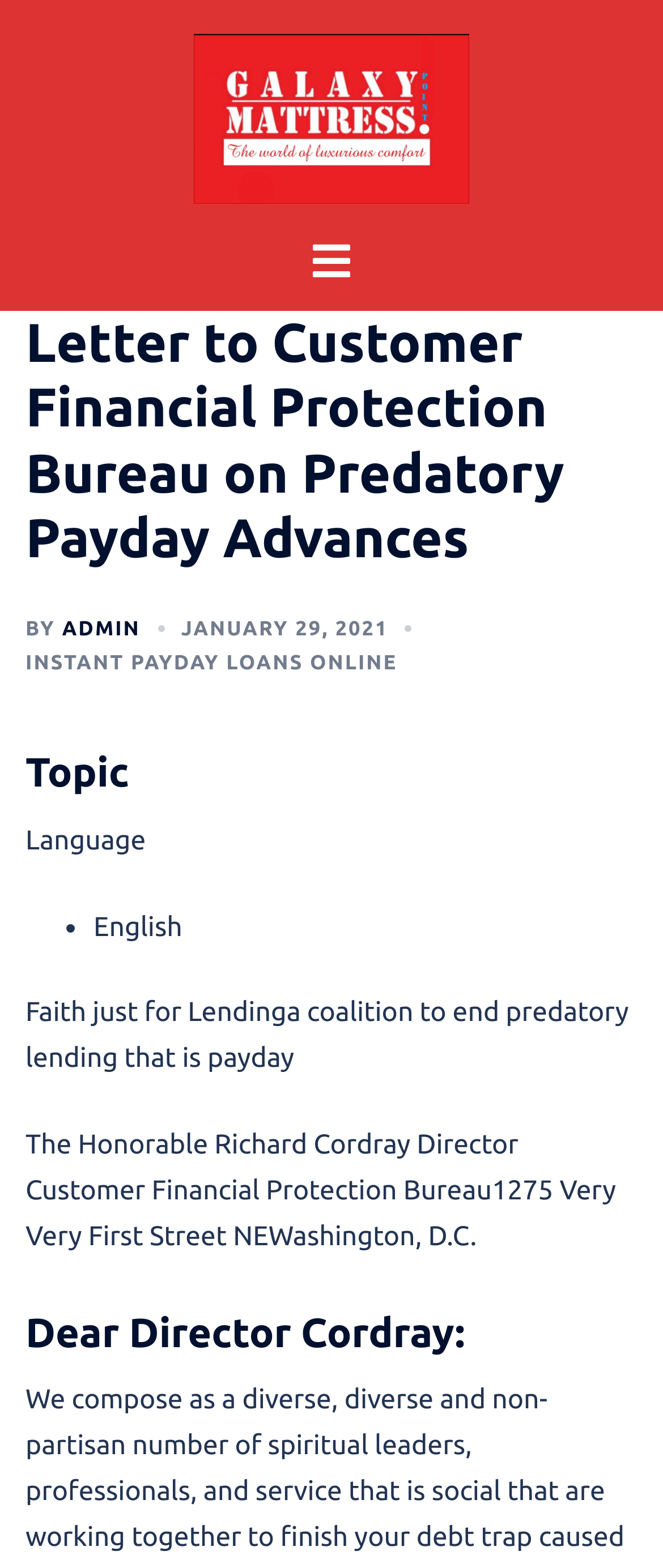What is the language of the letter?
Using the image as a reference, answer the question in detail.

I found the answer by looking at the text under the 'Language' heading, which mentions 'English'.